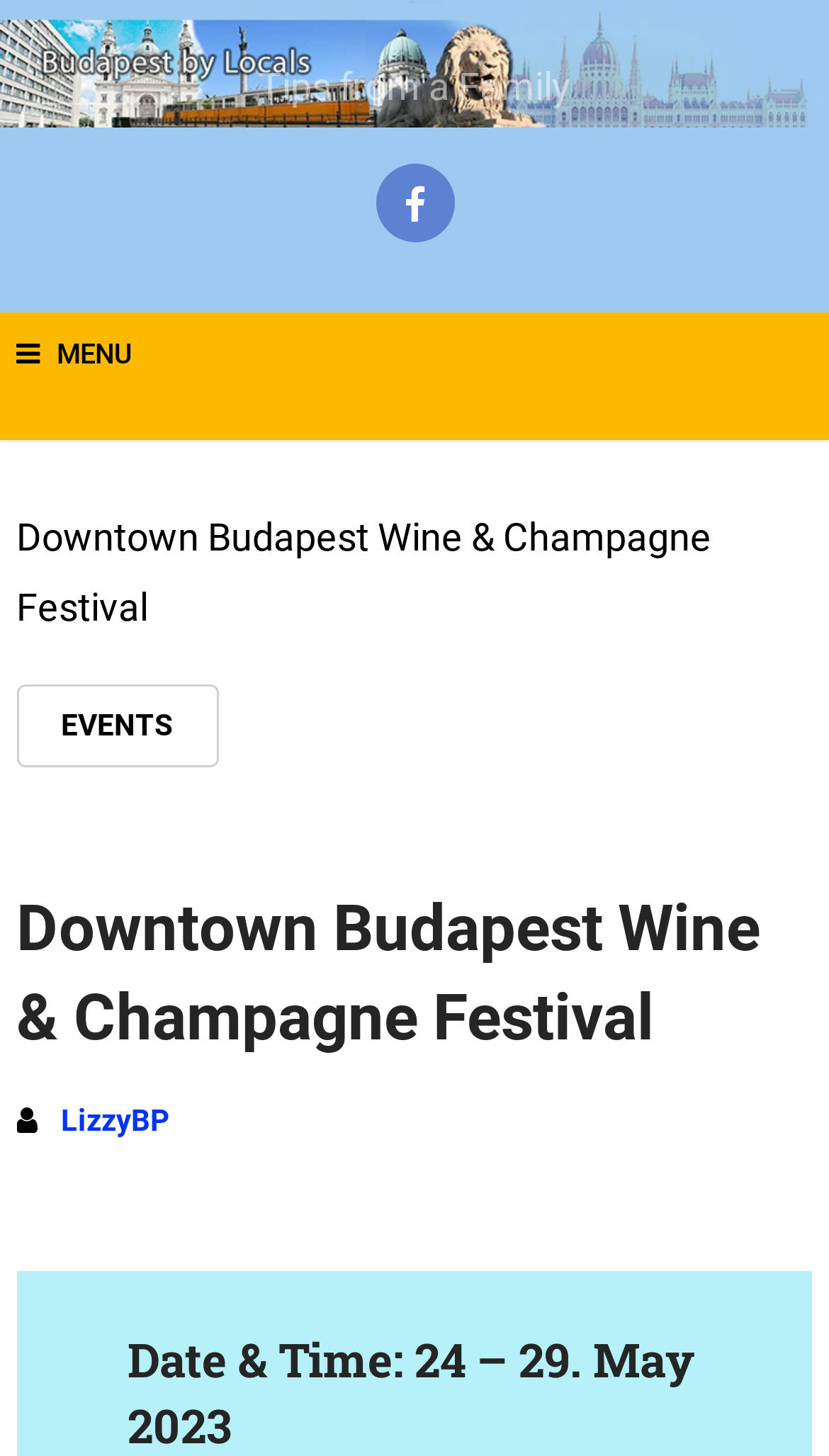What is the name of the festival?
Provide a one-word or short-phrase answer based on the image.

Downtown Budapest Wine & Champagne Festival